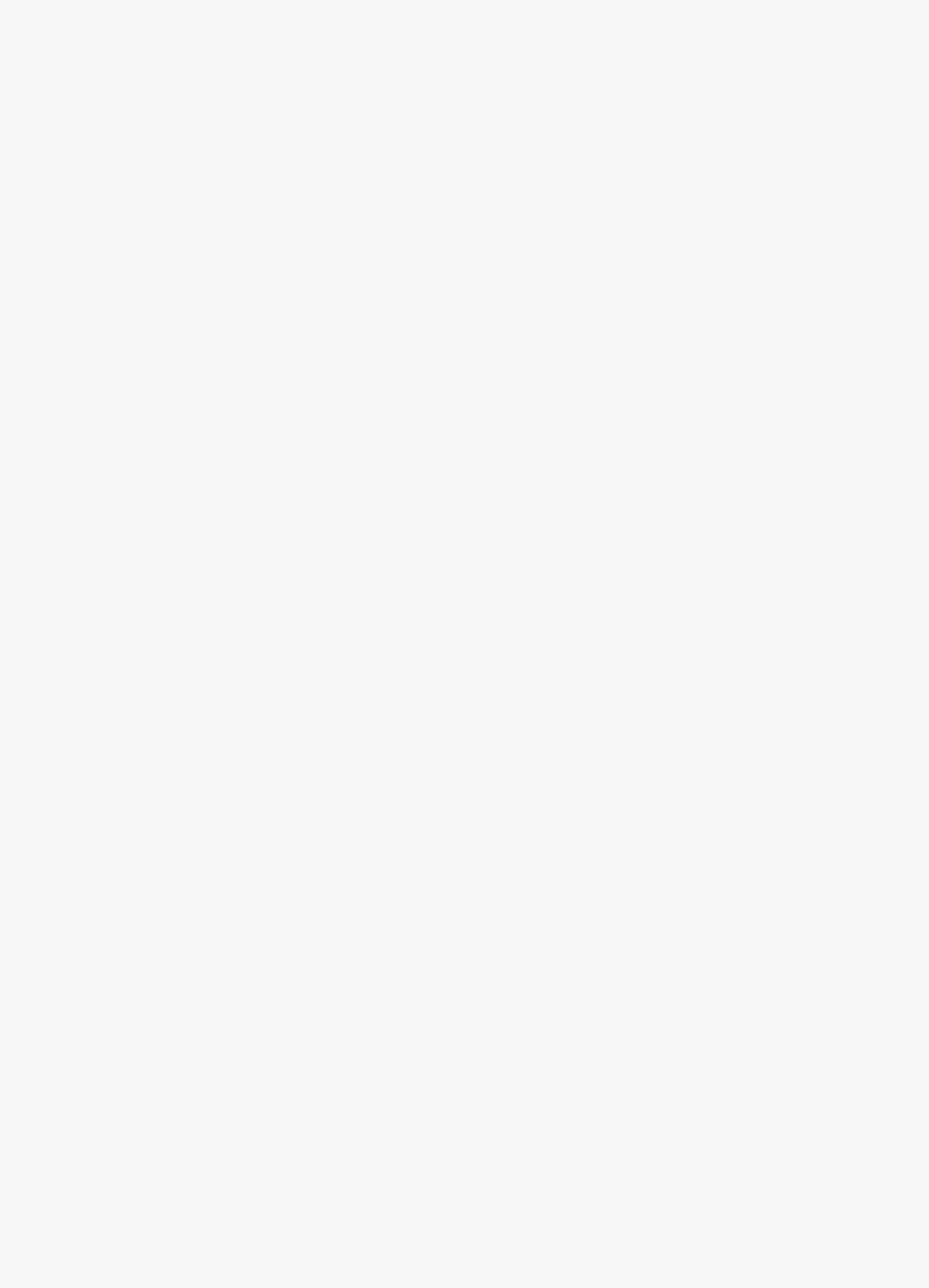Given the description: "parent_node: Follow us", determine the bounding box coordinates of the UI element. The coordinates should be formatted as four float numbers between 0 and 1, [left, top, right, bottom].

[0.262, 0.854, 0.364, 0.906]